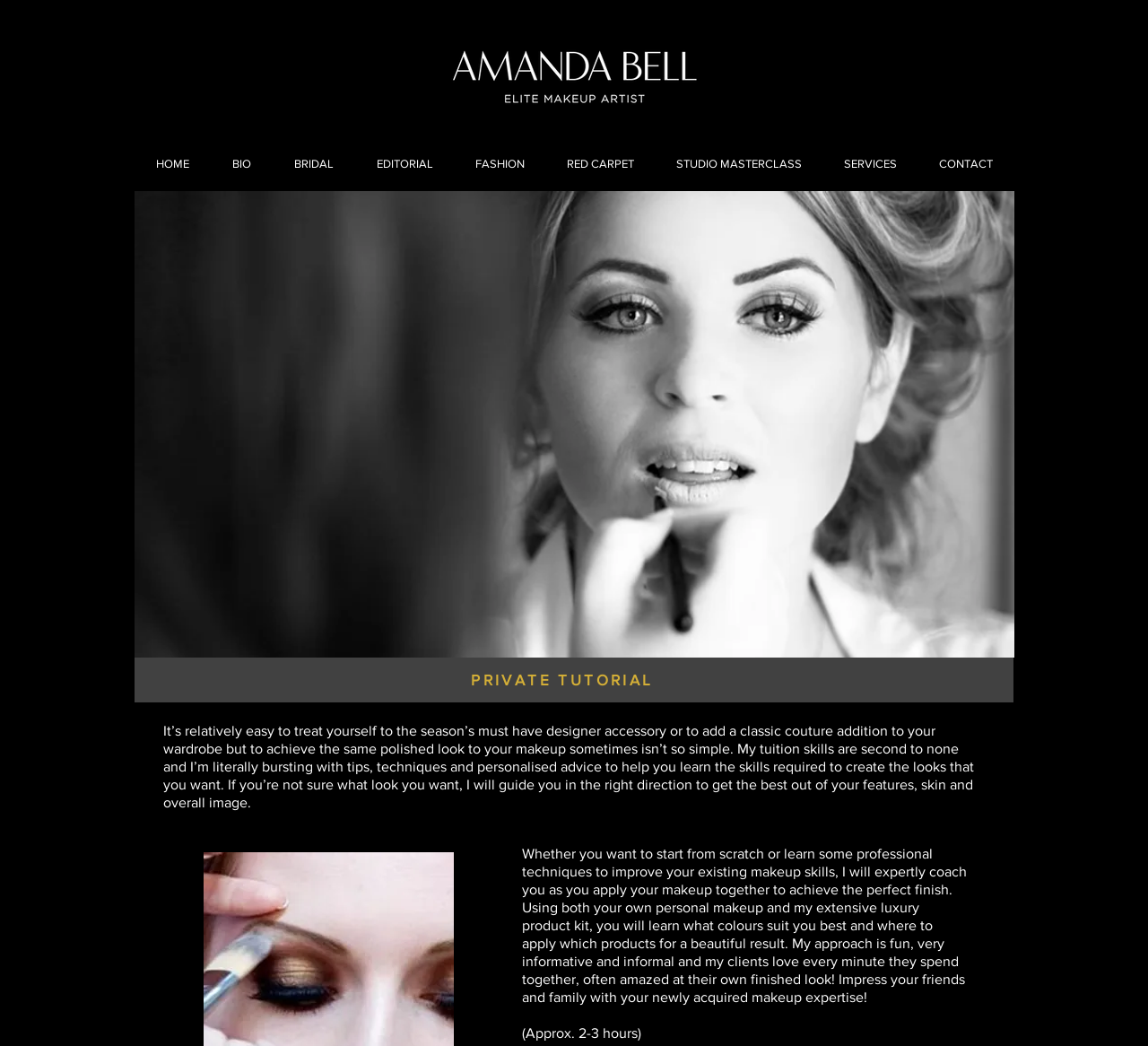Determine the bounding box coordinates of the clickable element necessary to fulfill the instruction: "Click on HOME". Provide the coordinates as four float numbers within the 0 to 1 range, i.e., [left, top, right, bottom].

[0.117, 0.131, 0.184, 0.183]